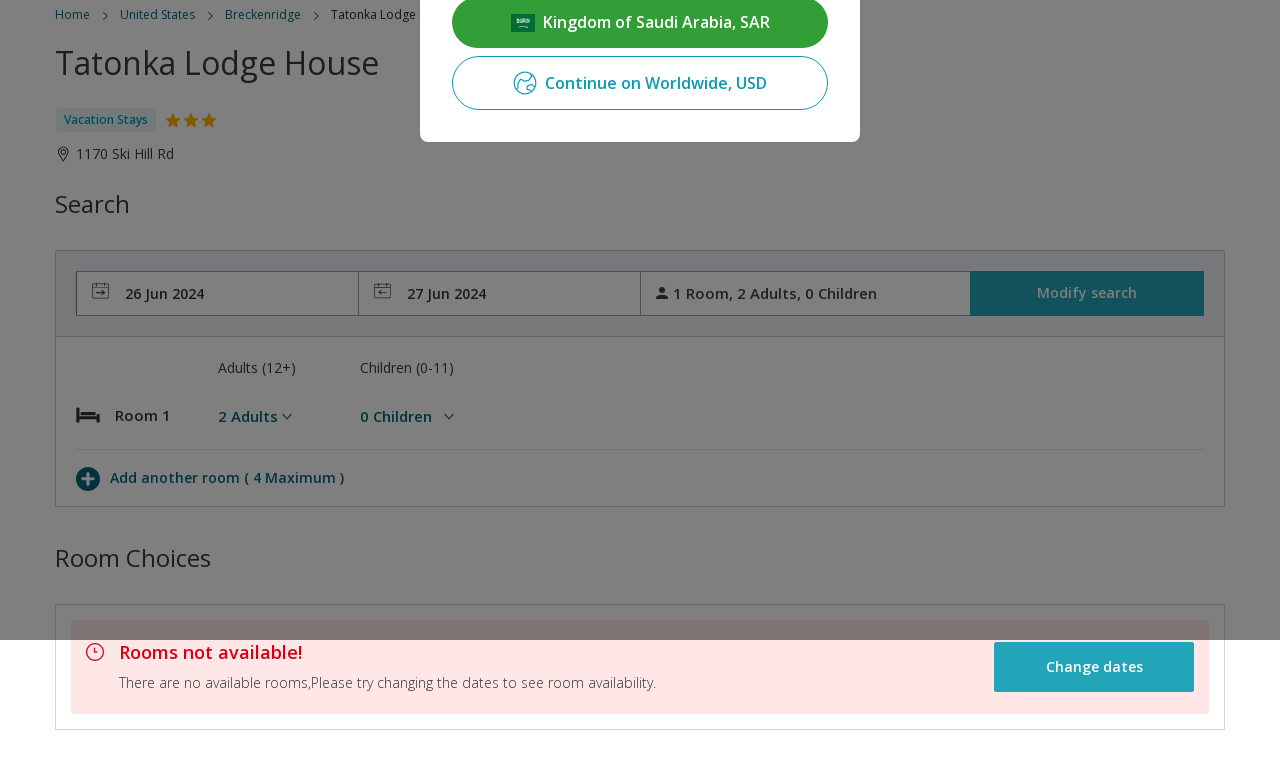Please provide the bounding box coordinate of the region that matches the element description: United States. Coordinates should be in the format (top-left x, top-left y, bottom-right x, bottom-right y) and all values should be between 0 and 1.

[0.094, 0.008, 0.152, 0.031]